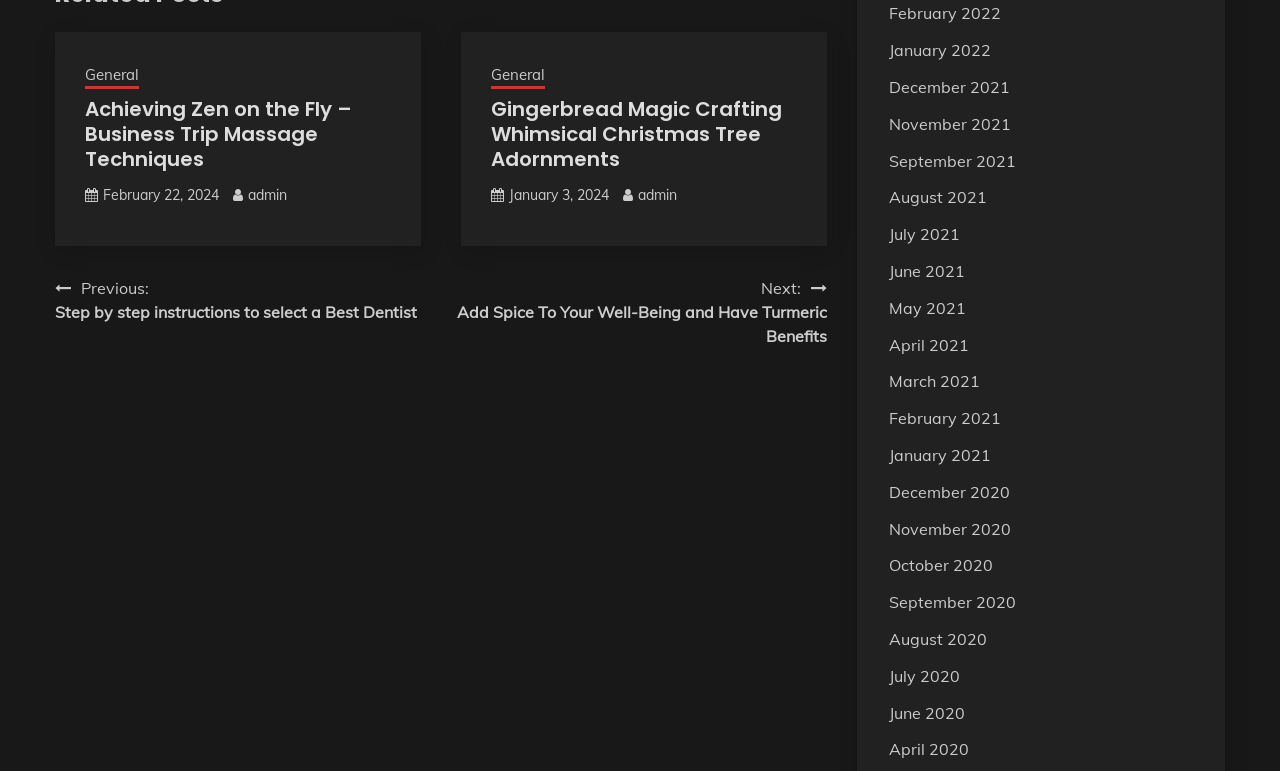Show me the bounding box coordinates of the clickable region to achieve the task as per the instruction: "Navigate to next post".

[0.344, 0.358, 0.646, 0.452]